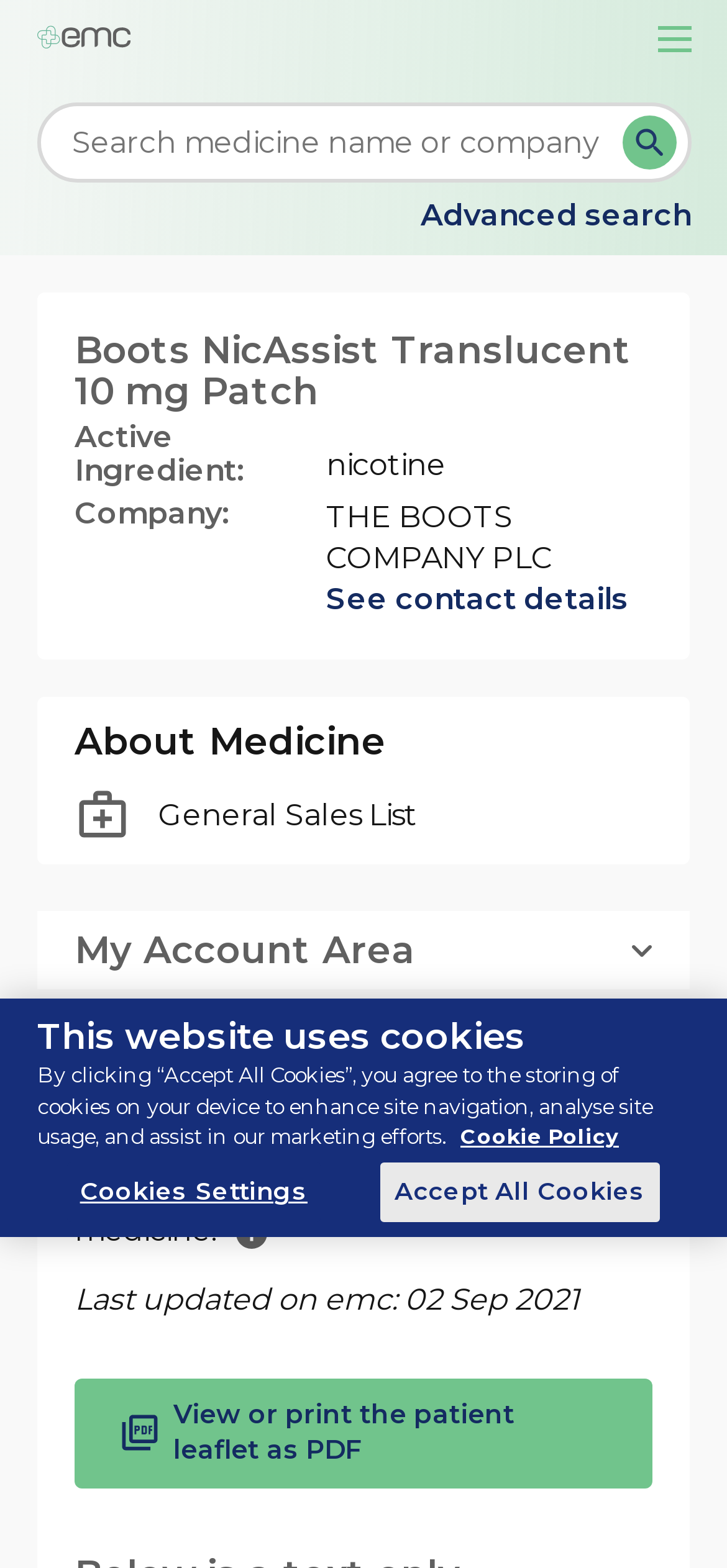Find and provide the bounding box coordinates for the UI element described here: "Advanced search". The coordinates should be given as four float numbers between 0 and 1: [left, top, right, bottom].

[0.578, 0.126, 0.95, 0.149]